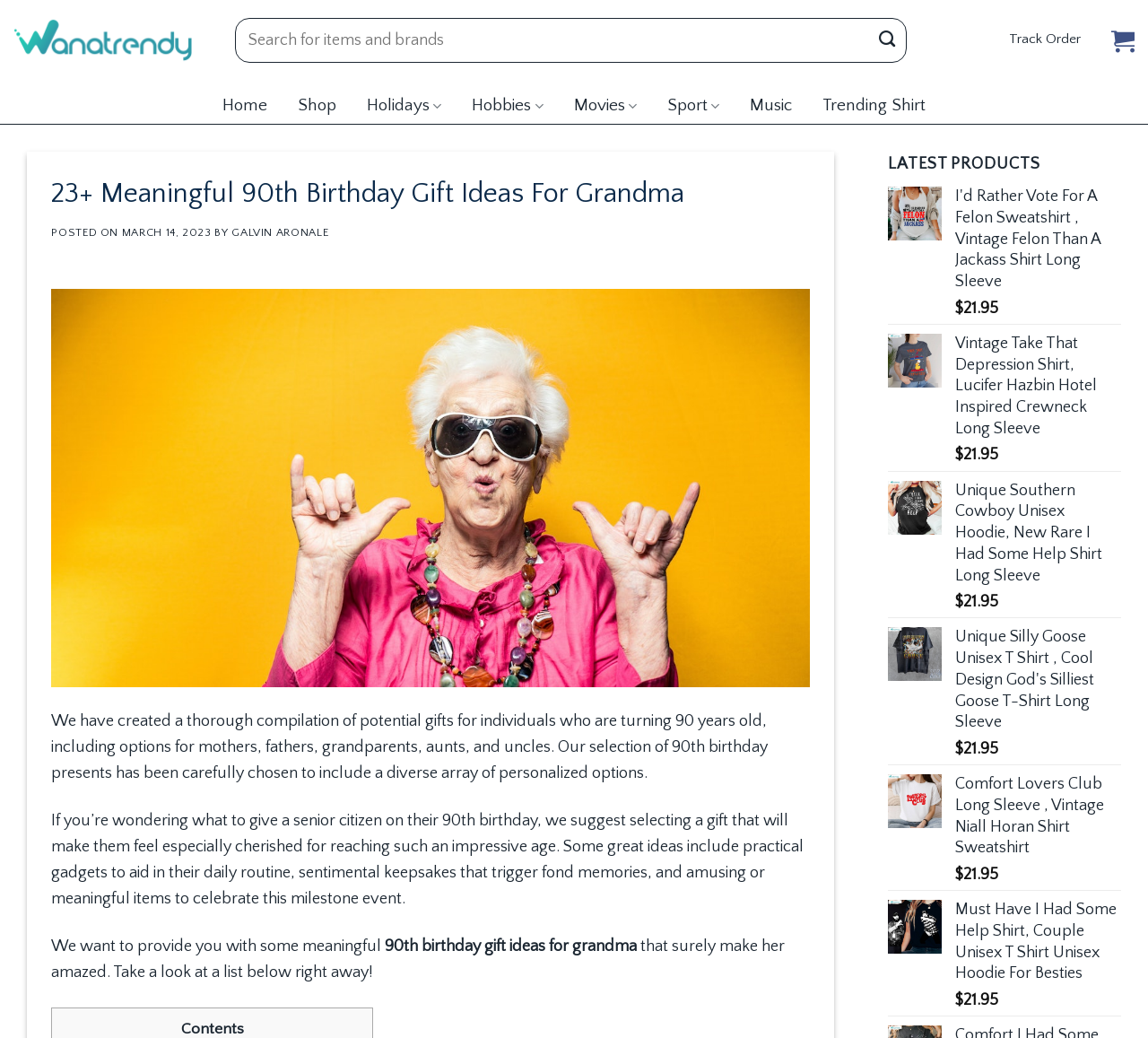Identify the main heading of the webpage and provide its text content.

23+ Meaningful 90th Birthday Gift Ideas For Grandma